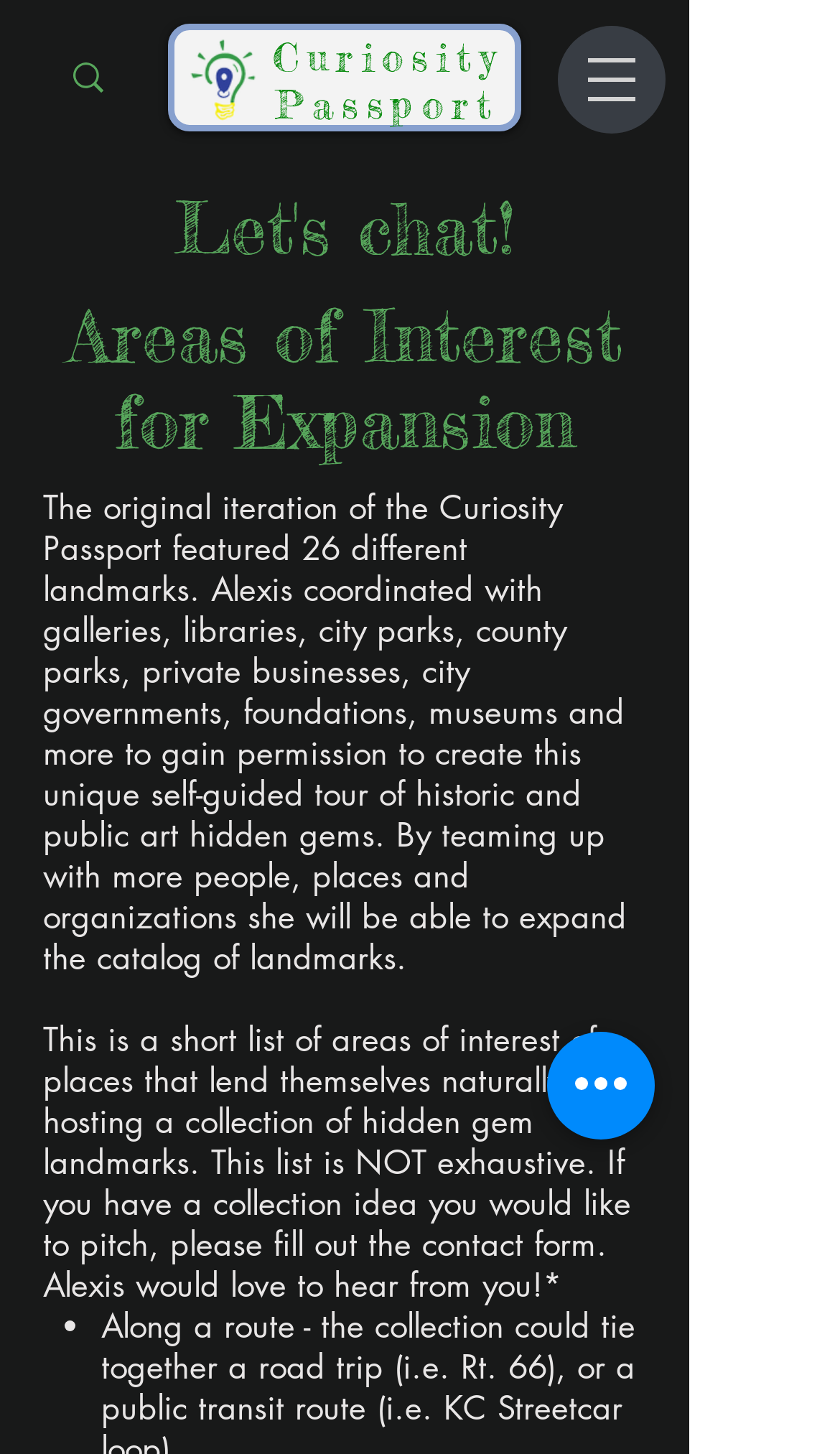Give a concise answer using one word or a phrase to the following question:
What is the original number of landmarks in the Curiosity Passport?

26